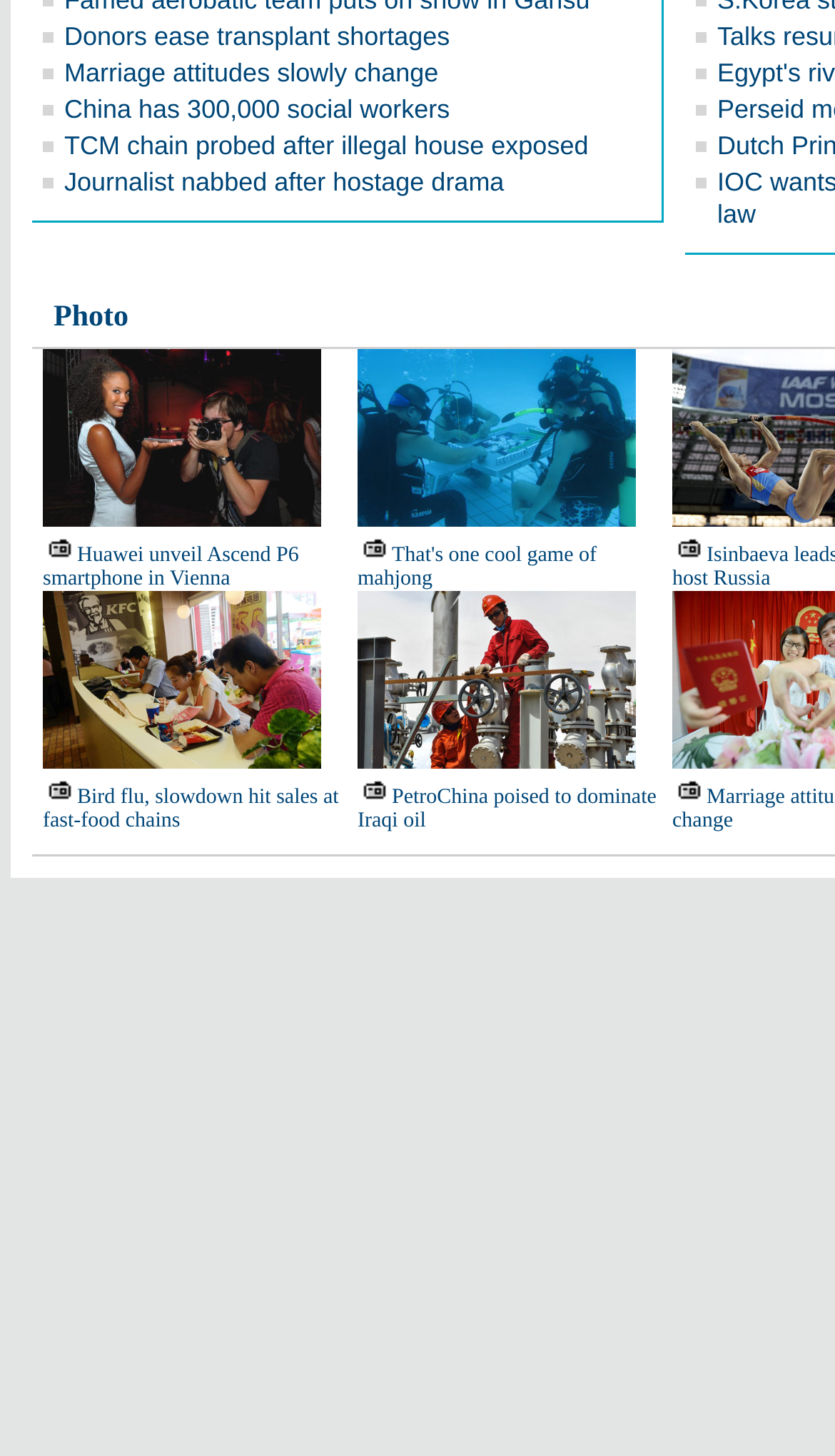How many columns of news articles are on this page?
Please answer the question as detailed as possible.

I analyzed the bounding box coordinates of the link elements with OCR text and found that they are arranged in two columns, with some elements having similar x1 and x2 coordinates, indicating that they are in the same column.